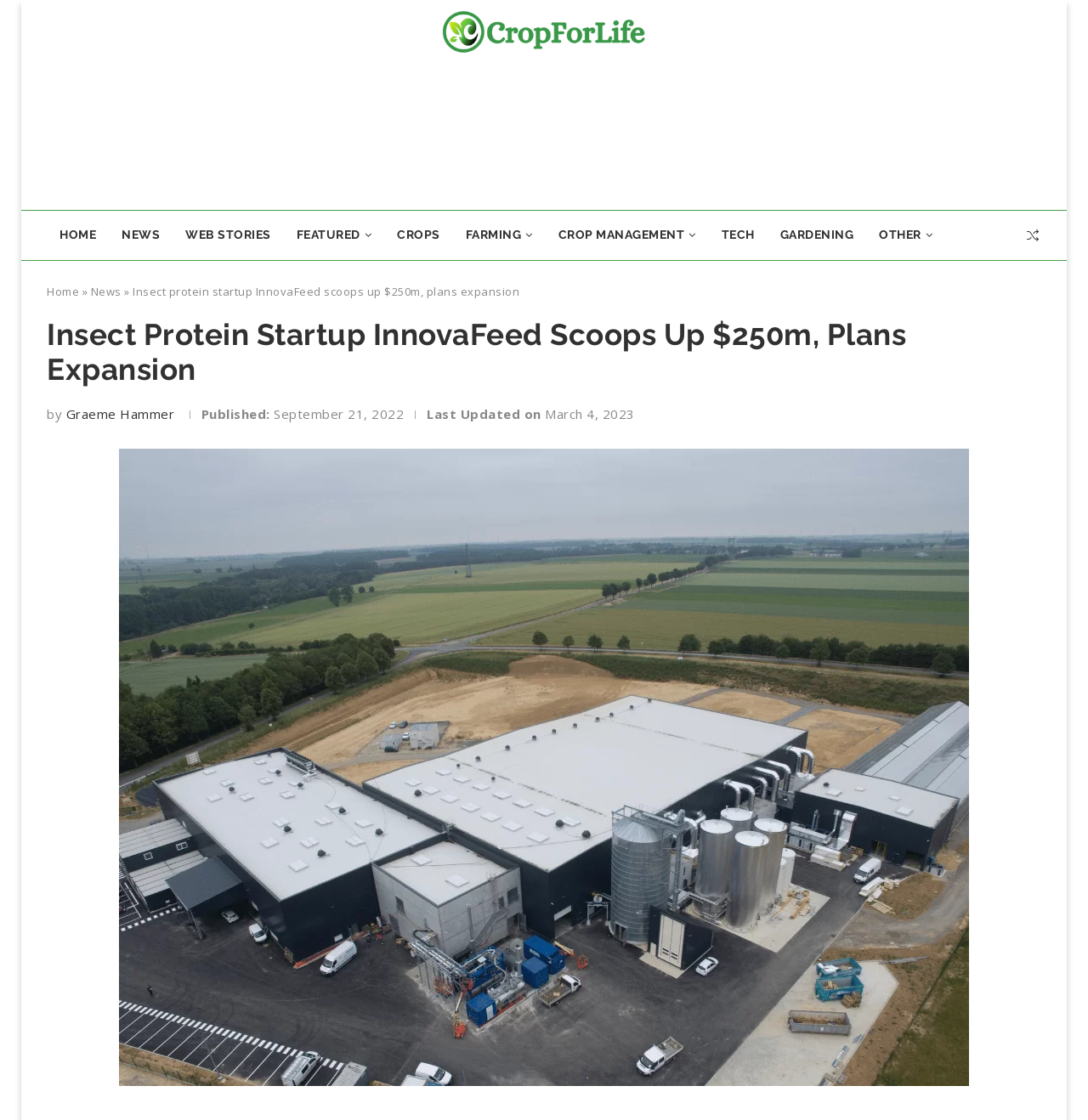When was the article last updated?
Provide an in-depth and detailed explanation in response to the question.

The question asks about the last updated date of the article. From the webpage, we can see that the text 'Last Updated on' is followed by the time 'March 4, 2023', which indicates that the article was last updated on March 4, 2023.